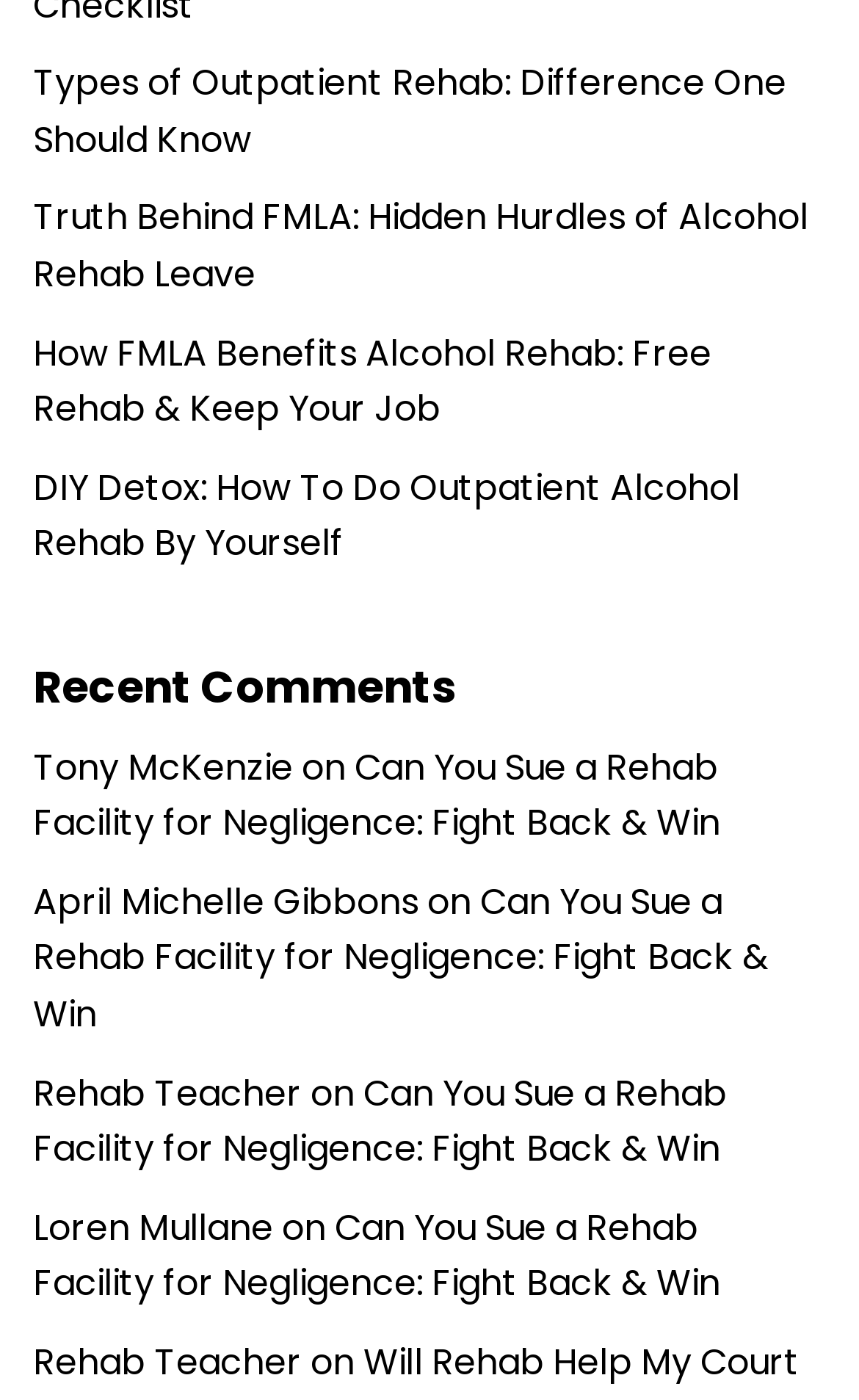Answer the question below with a single word or a brief phrase: 
How many links are on the webpage?

11